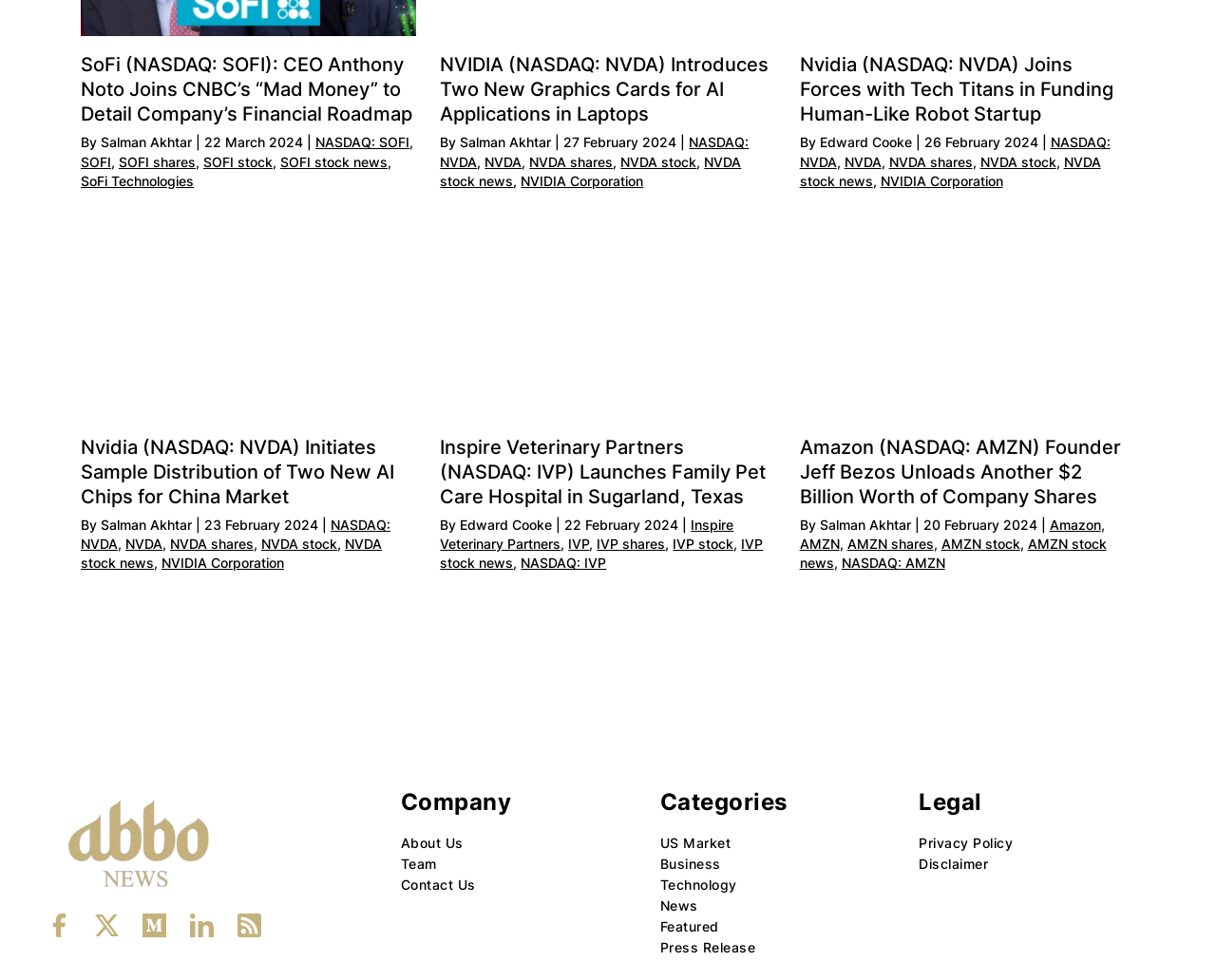What is the date of the third article? Using the information from the screenshot, answer with a single word or phrase.

26 February 2024